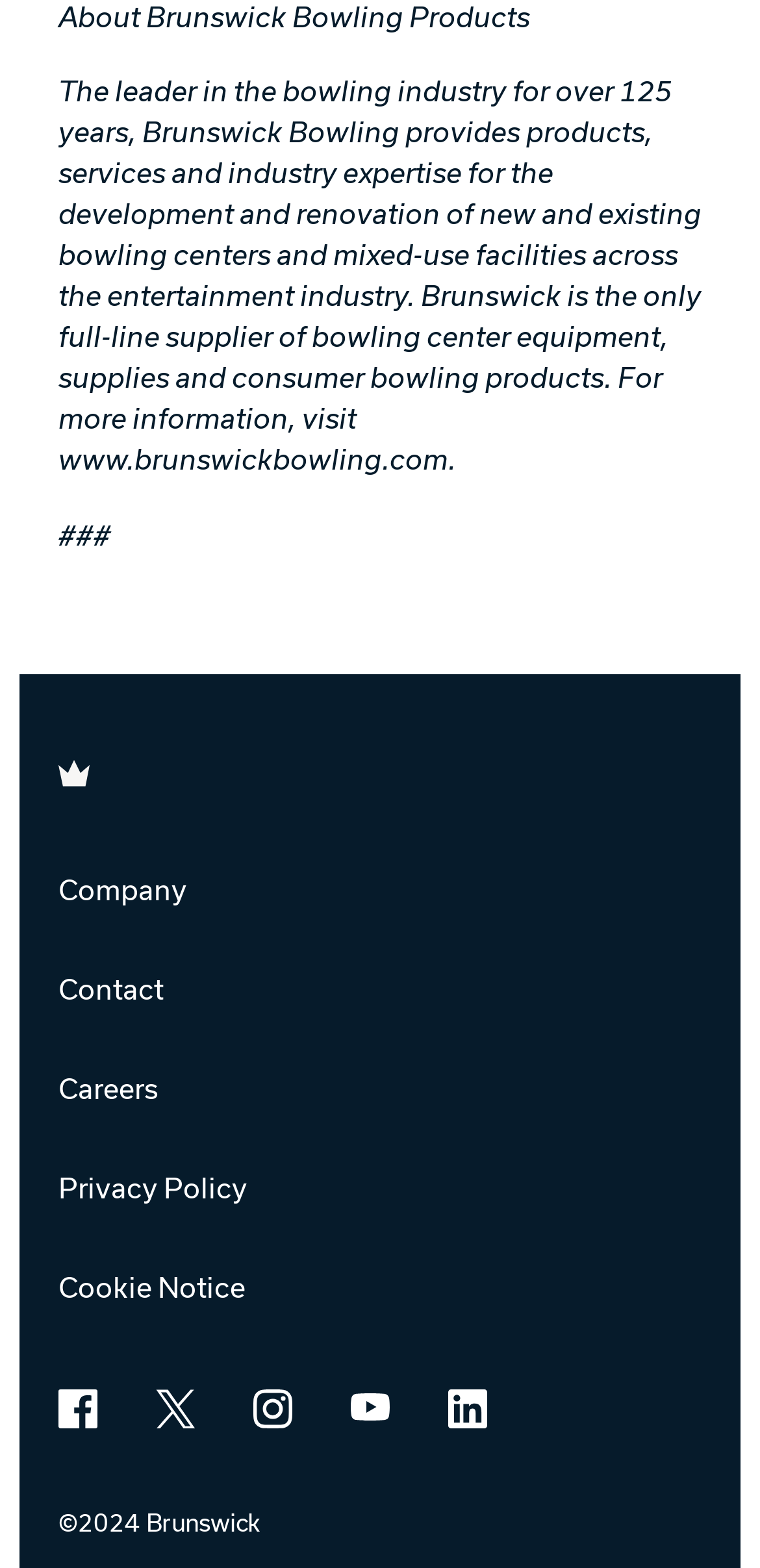Please locate the bounding box coordinates of the element that should be clicked to achieve the given instruction: "Check Privacy Policy".

[0.077, 0.748, 0.326, 0.767]